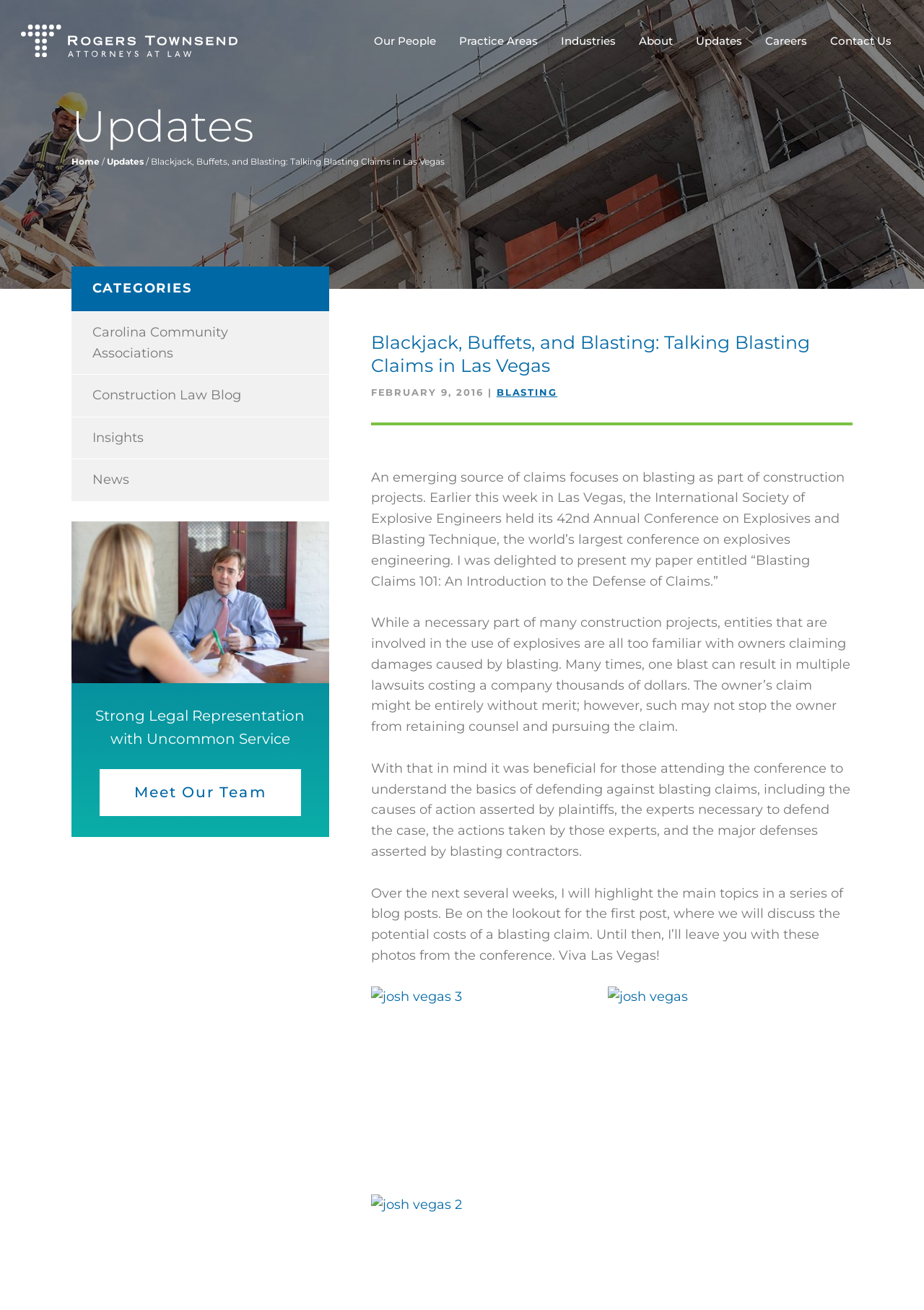Identify the bounding box coordinates of the region that should be clicked to execute the following instruction: "Log In".

None